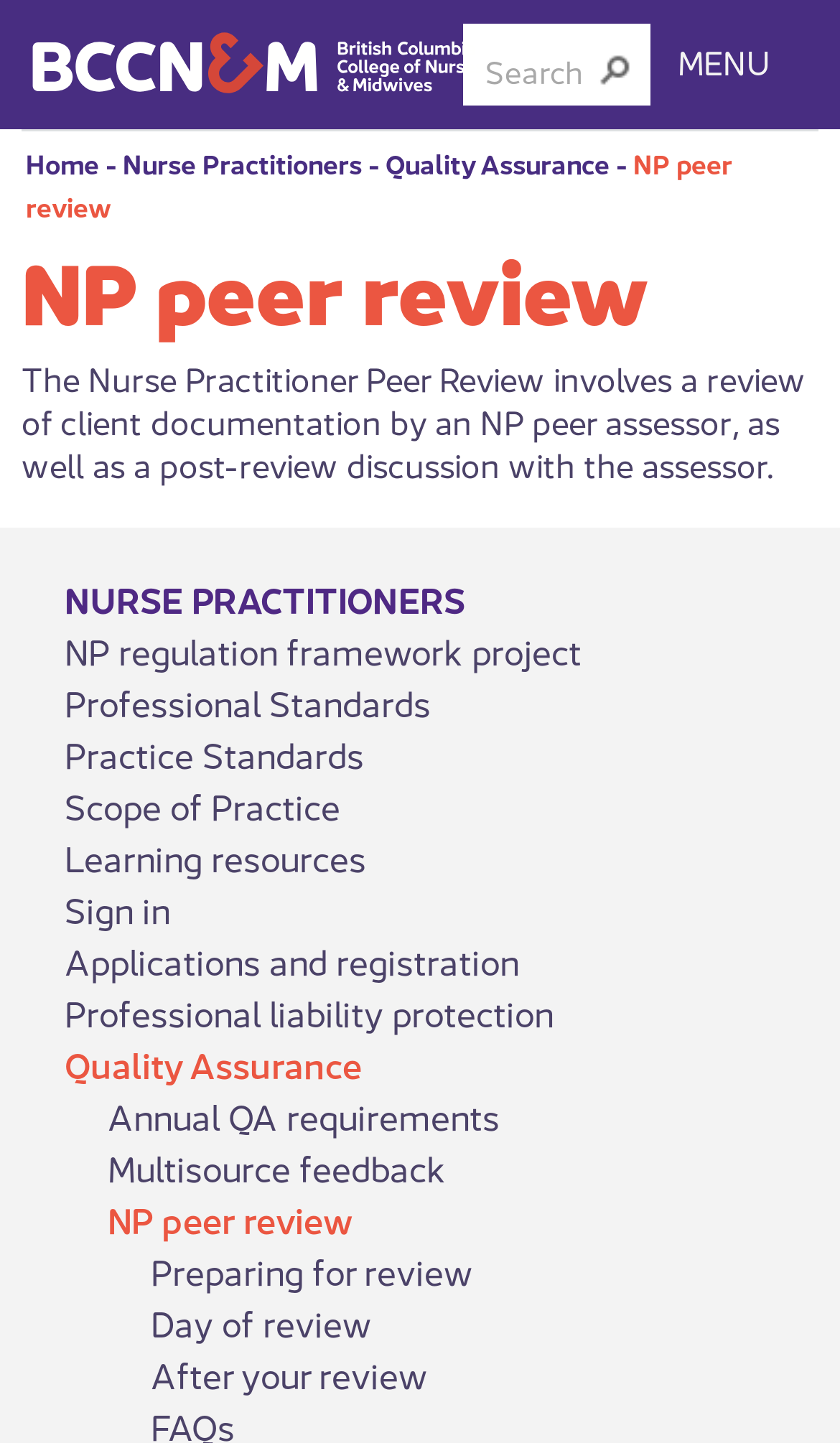Please indicate the bounding box coordinates of the element's region to be clicked to achieve the instruction: "View the topic 'Product Refactor & DFC / REST API discussion [Jul 2023}'". Provide the coordinates as four float numbers between 0 and 1, i.e., [left, top, right, bottom].

None